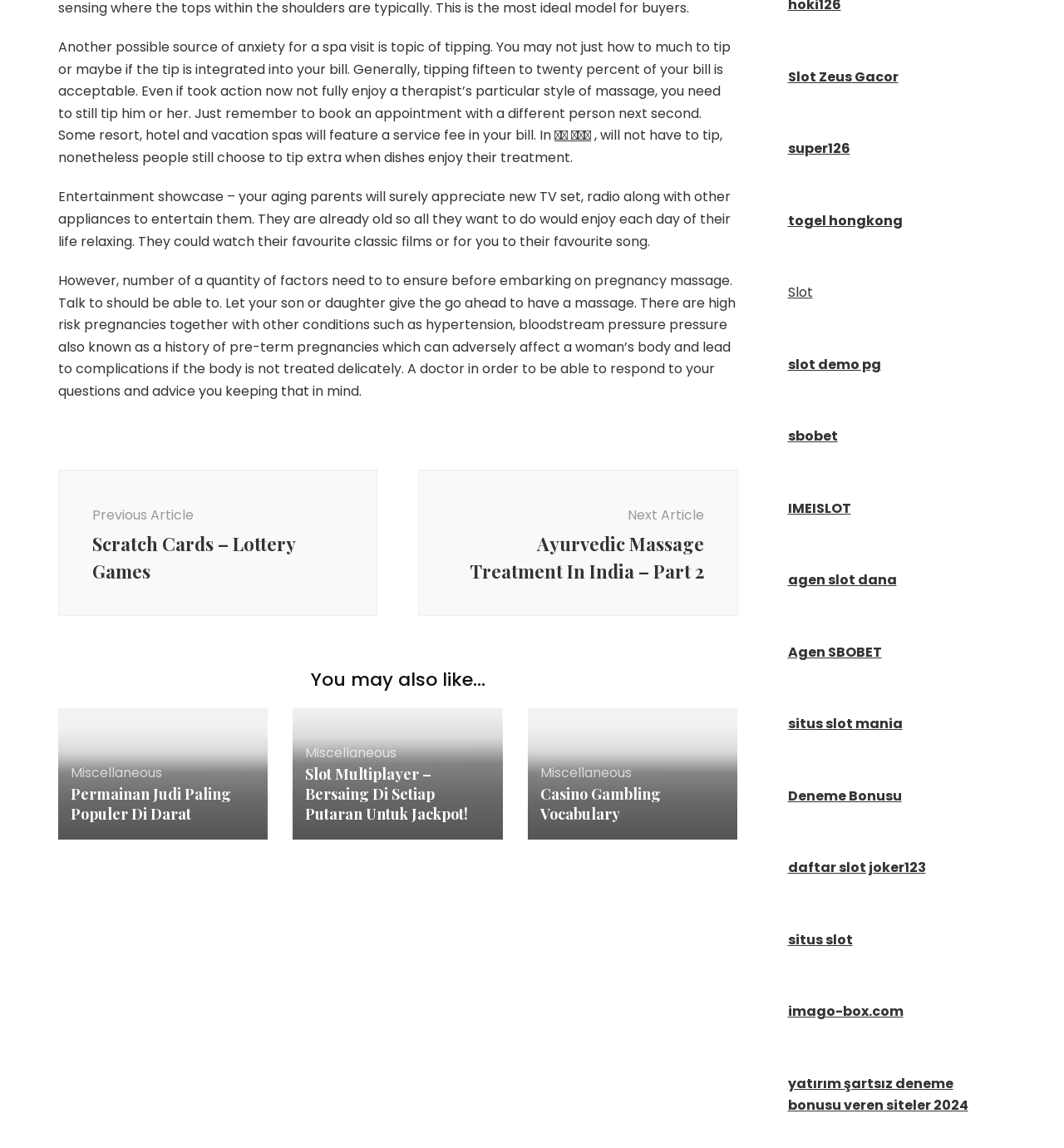Please find and report the bounding box coordinates of the element to click in order to perform the following action: "Click the link to read about Casino Gambling Vocabulary". The coordinates should be expressed as four float numbers between 0 and 1, in the format [left, top, right, bottom].

[0.508, 0.683, 0.621, 0.718]